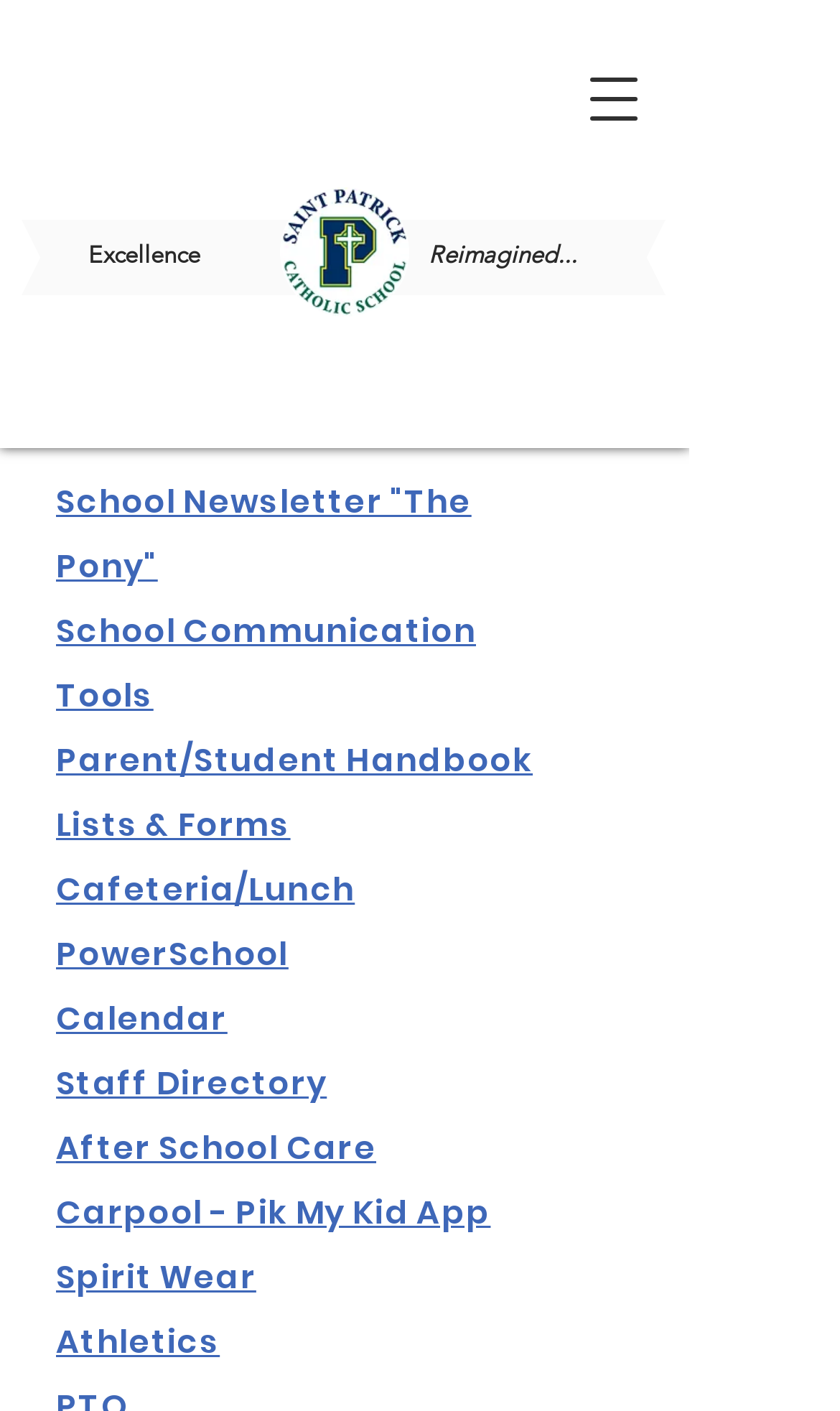Identify the bounding box coordinates for the element you need to click to achieve the following task: "View Staff Directory". Provide the bounding box coordinates as four float numbers between 0 and 1, in the form [left, top, right, bottom].

[0.067, 0.754, 0.389, 0.78]